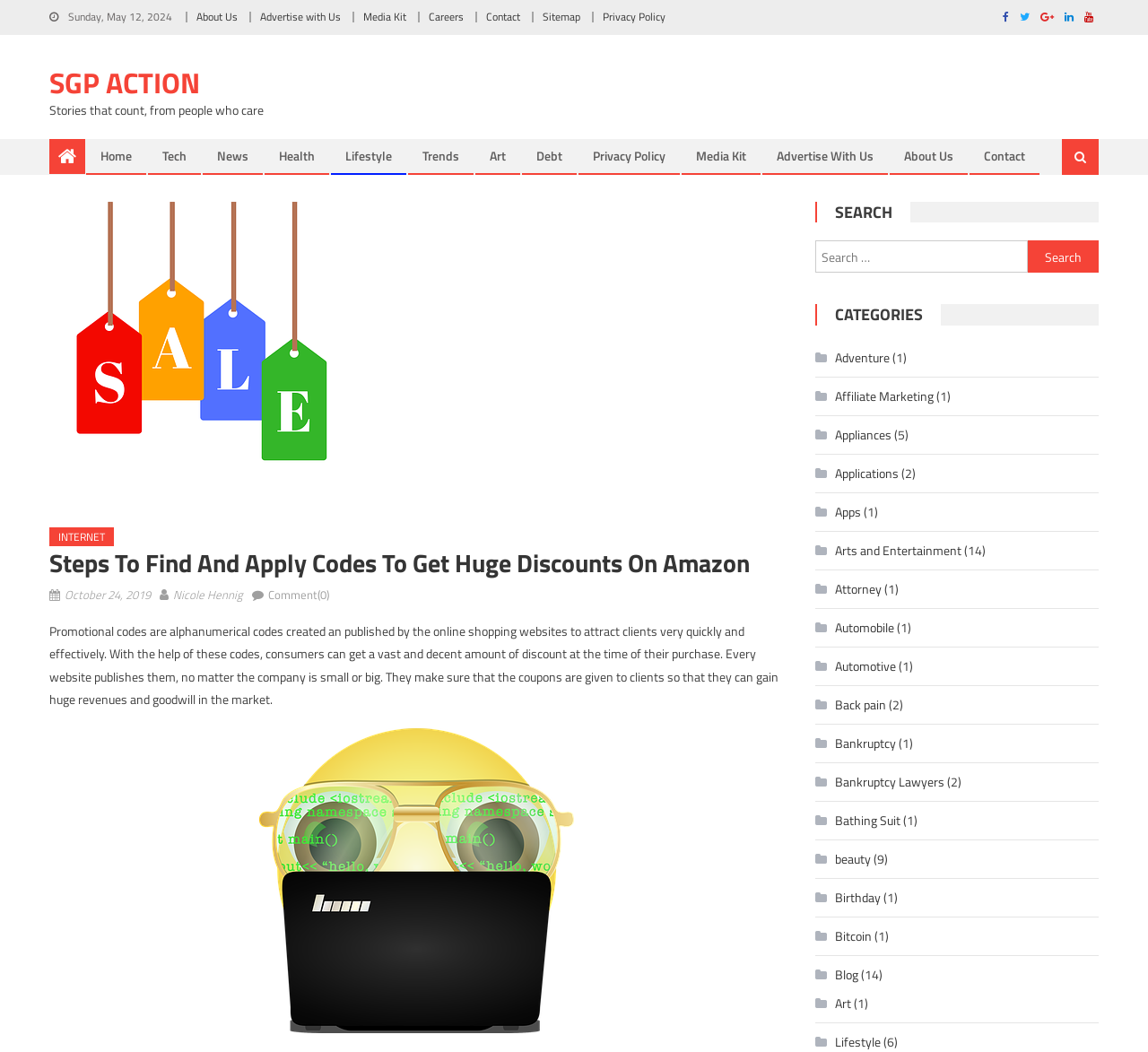What is the date displayed at the top of the webpage?
Please provide a comprehensive answer based on the information in the image.

The date is displayed at the top of the webpage, which can be found in the StaticText element with the text 'Sunday, May 12, 2024'.